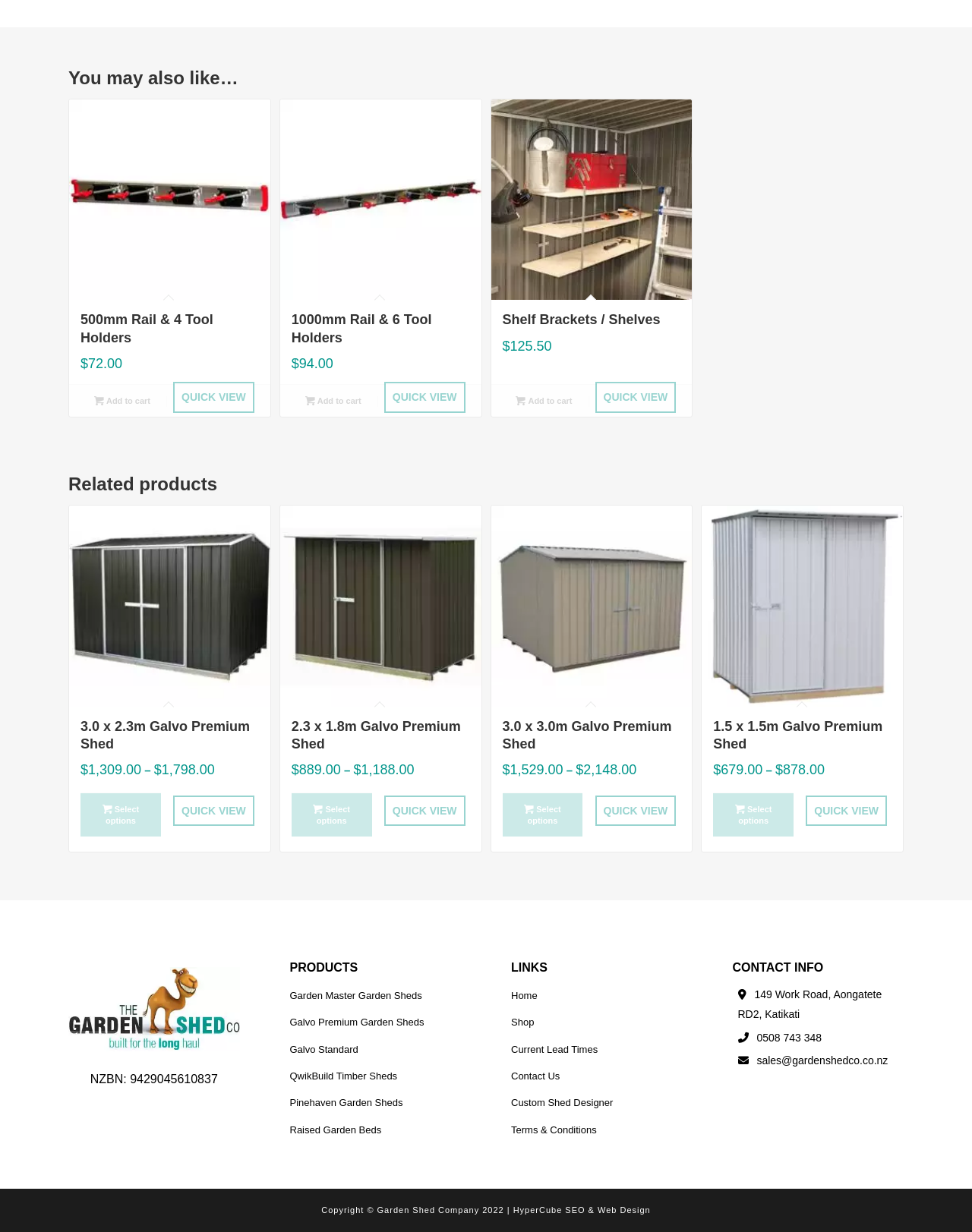How many products are listed under 'You may also like…'?
Provide a fully detailed and comprehensive answer to the question.

I counted the number of link elements under the heading 'You may also like…' and found that there are three products listed.